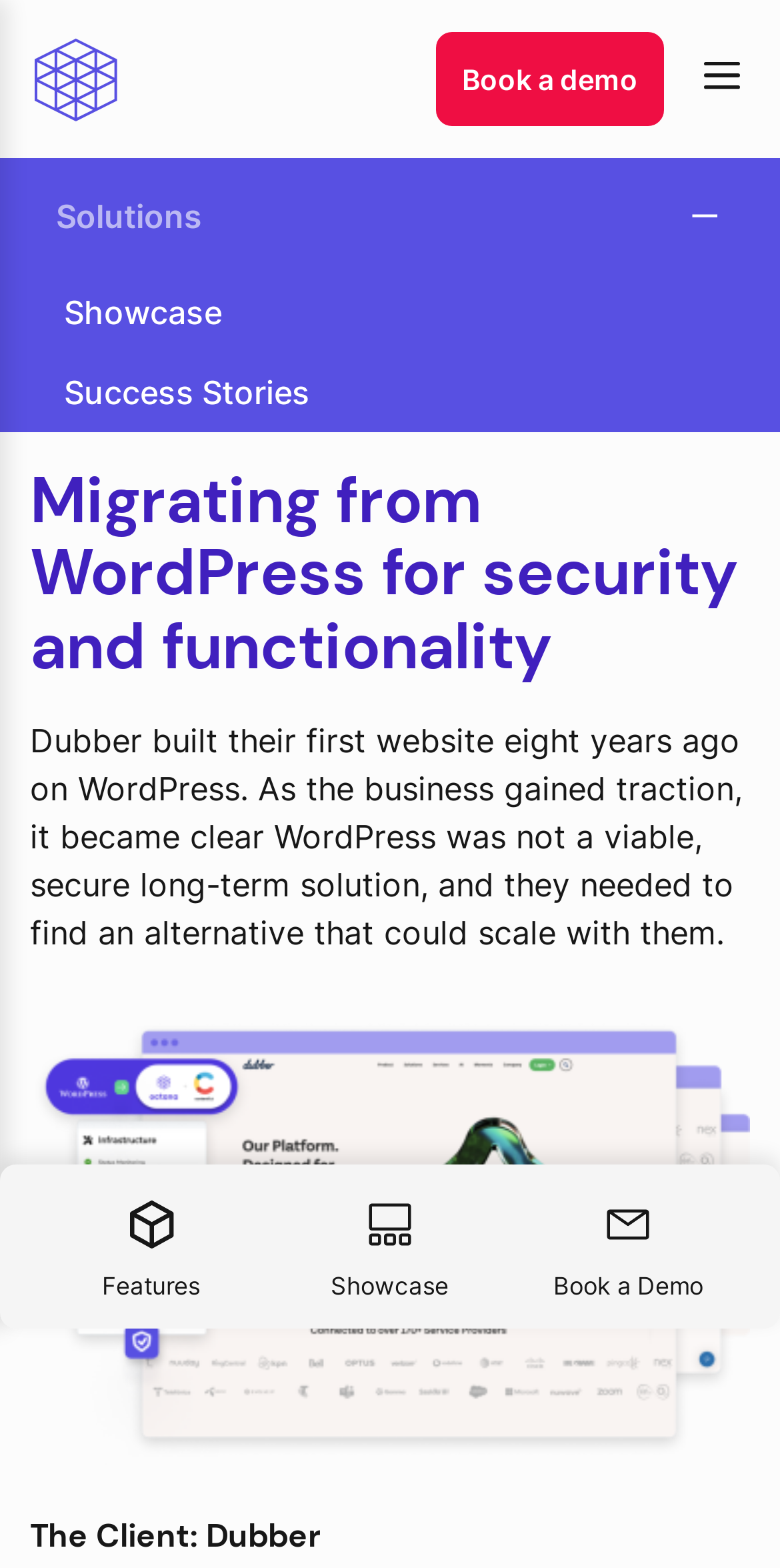Respond to the question below with a single word or phrase:
How many links are there in the top navigation bar?

3